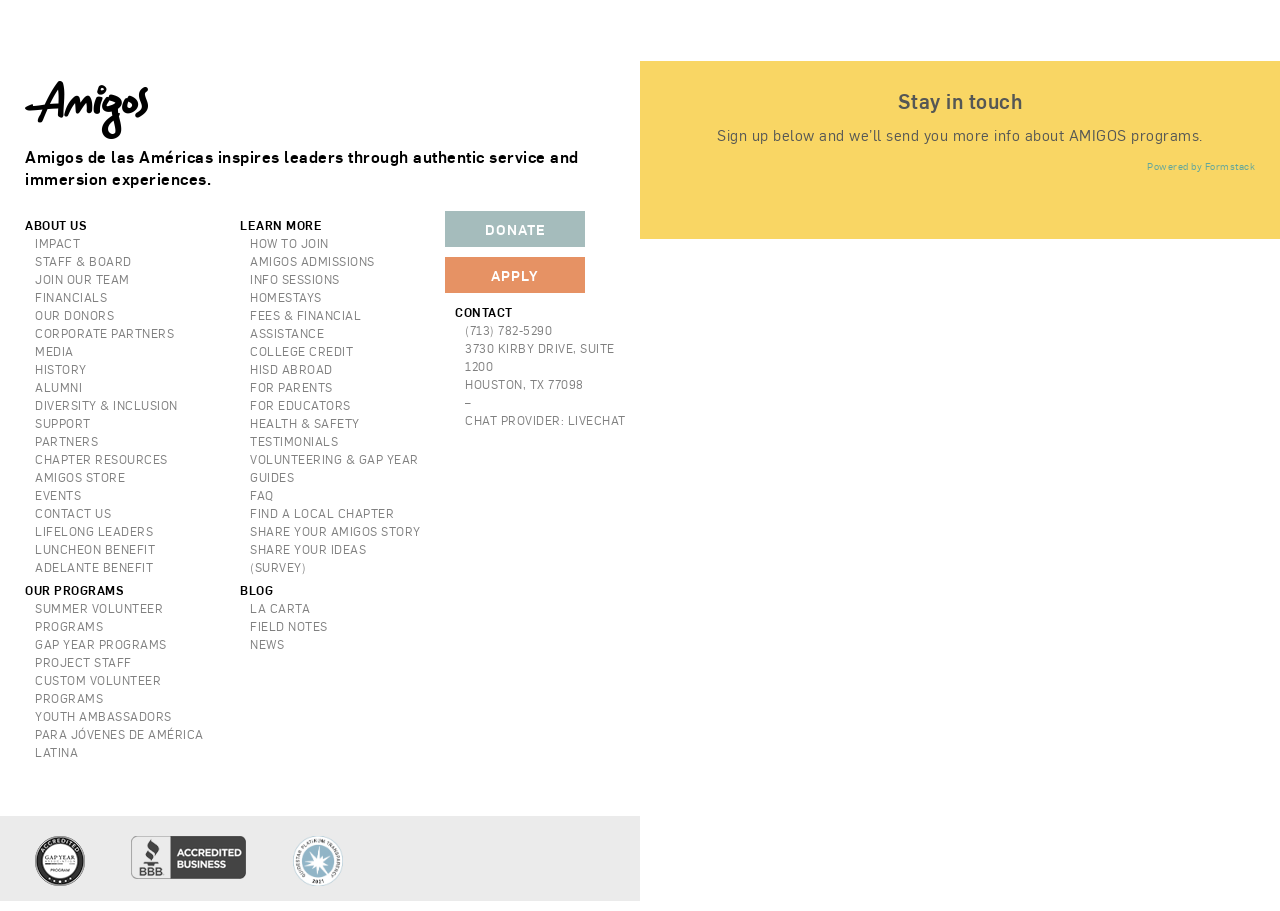How many links are there in the webpage?
Please use the image to provide a one-word or short phrase answer.

51